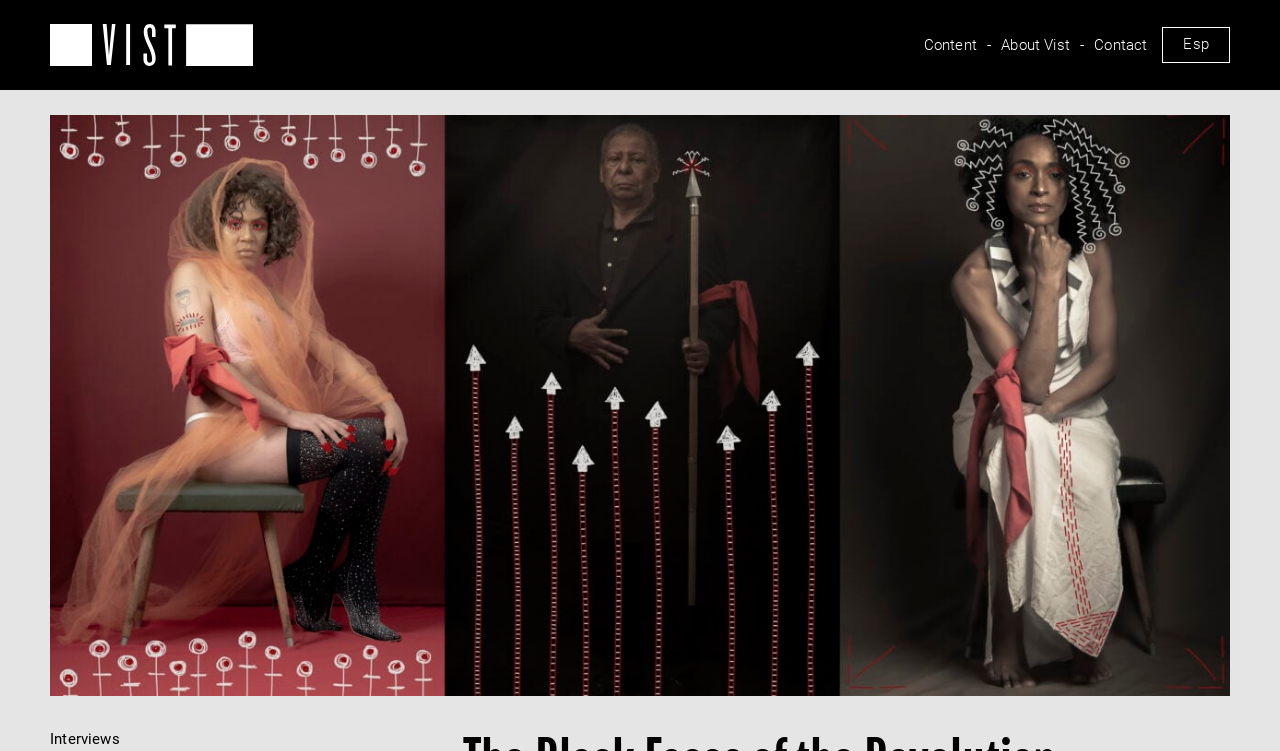What is the text above the 'Interviews' link?
Please answer using one word or phrase, based on the screenshot.

Content -